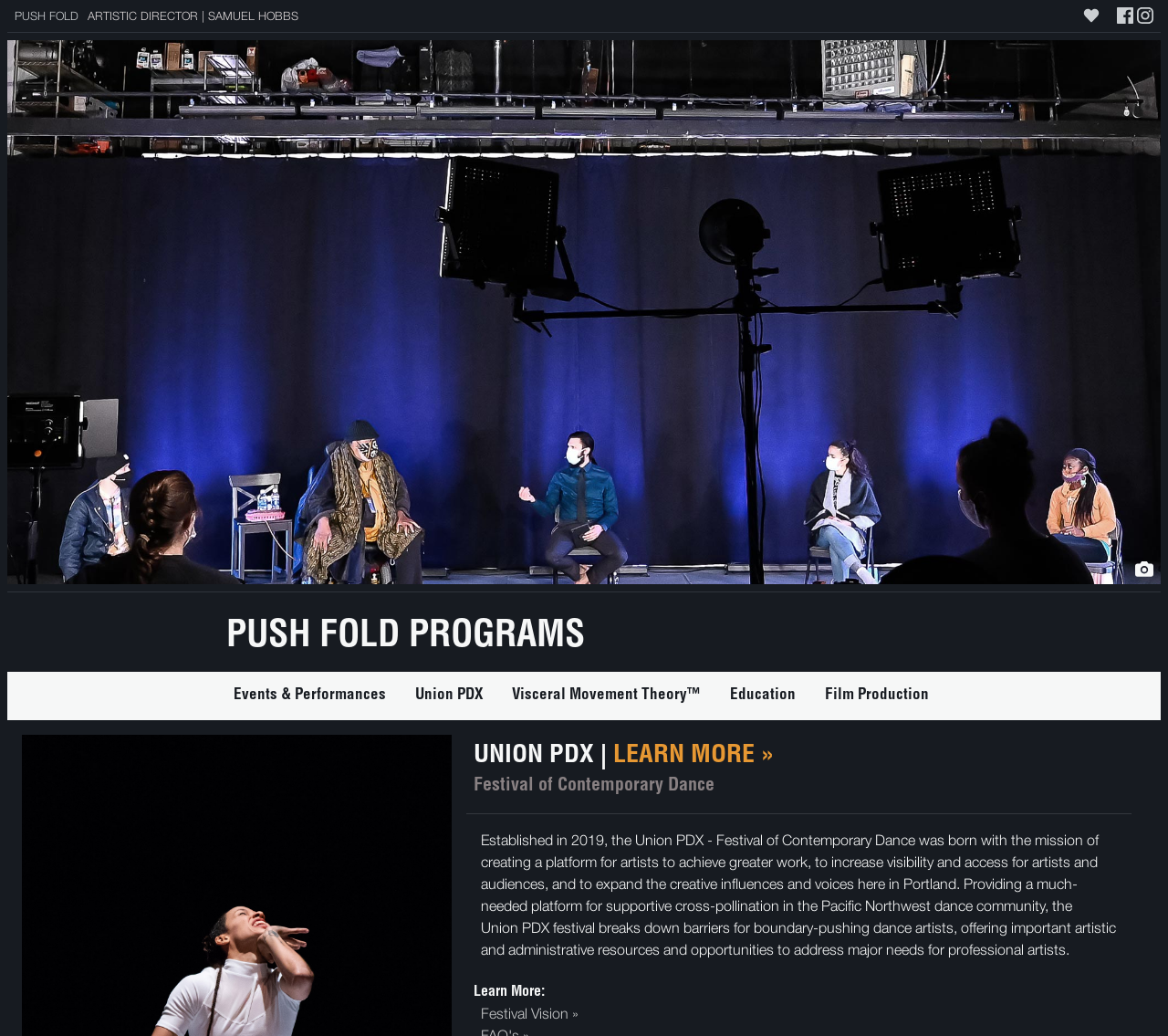Please find and report the bounding box coordinates of the element to click in order to perform the following action: "Learn more about Festival Vision". The coordinates should be expressed as four float numbers between 0 and 1, in the format [left, top, right, bottom].

[0.411, 0.967, 0.956, 0.988]